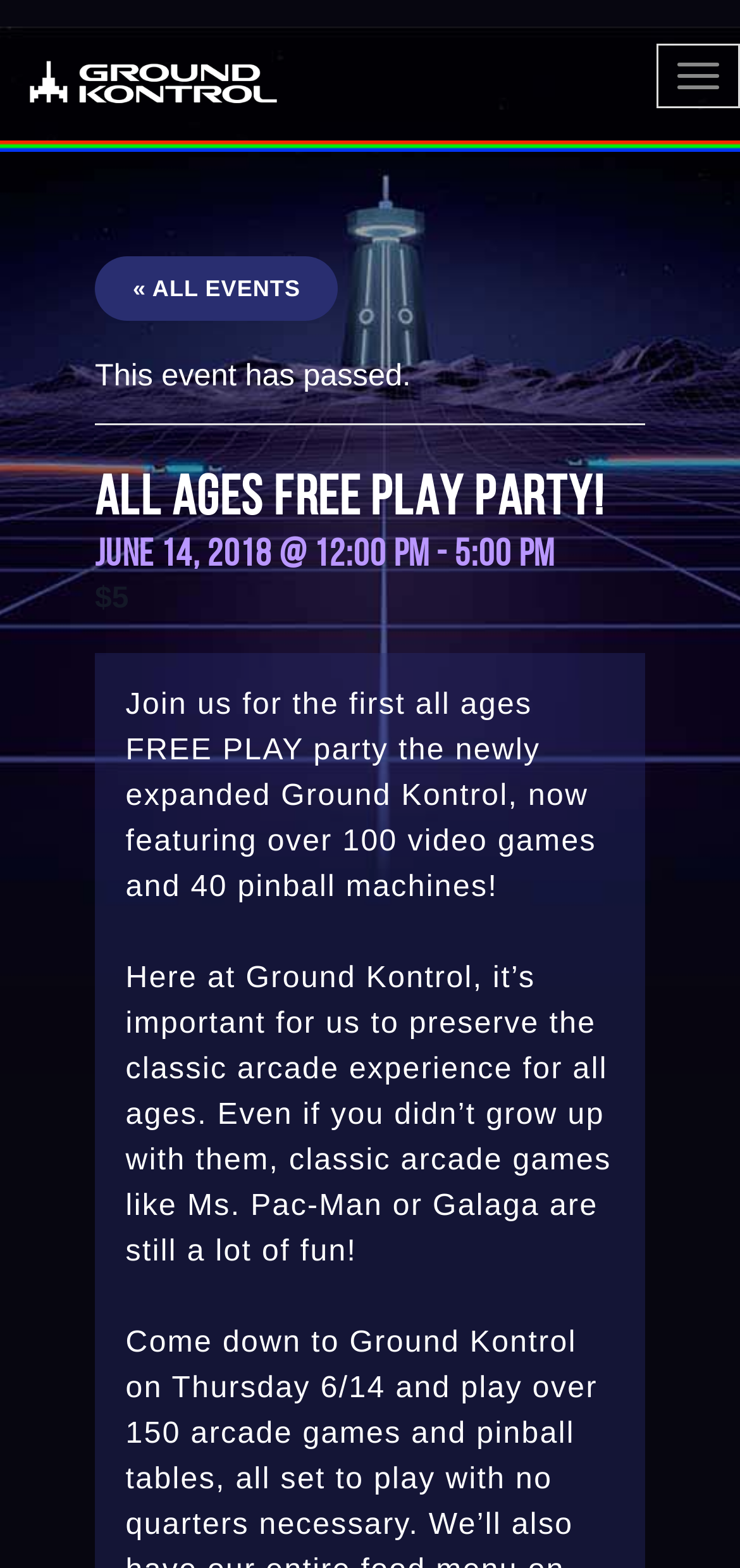What is the cost of the event?
Look at the image and provide a short answer using one word or a phrase.

$5